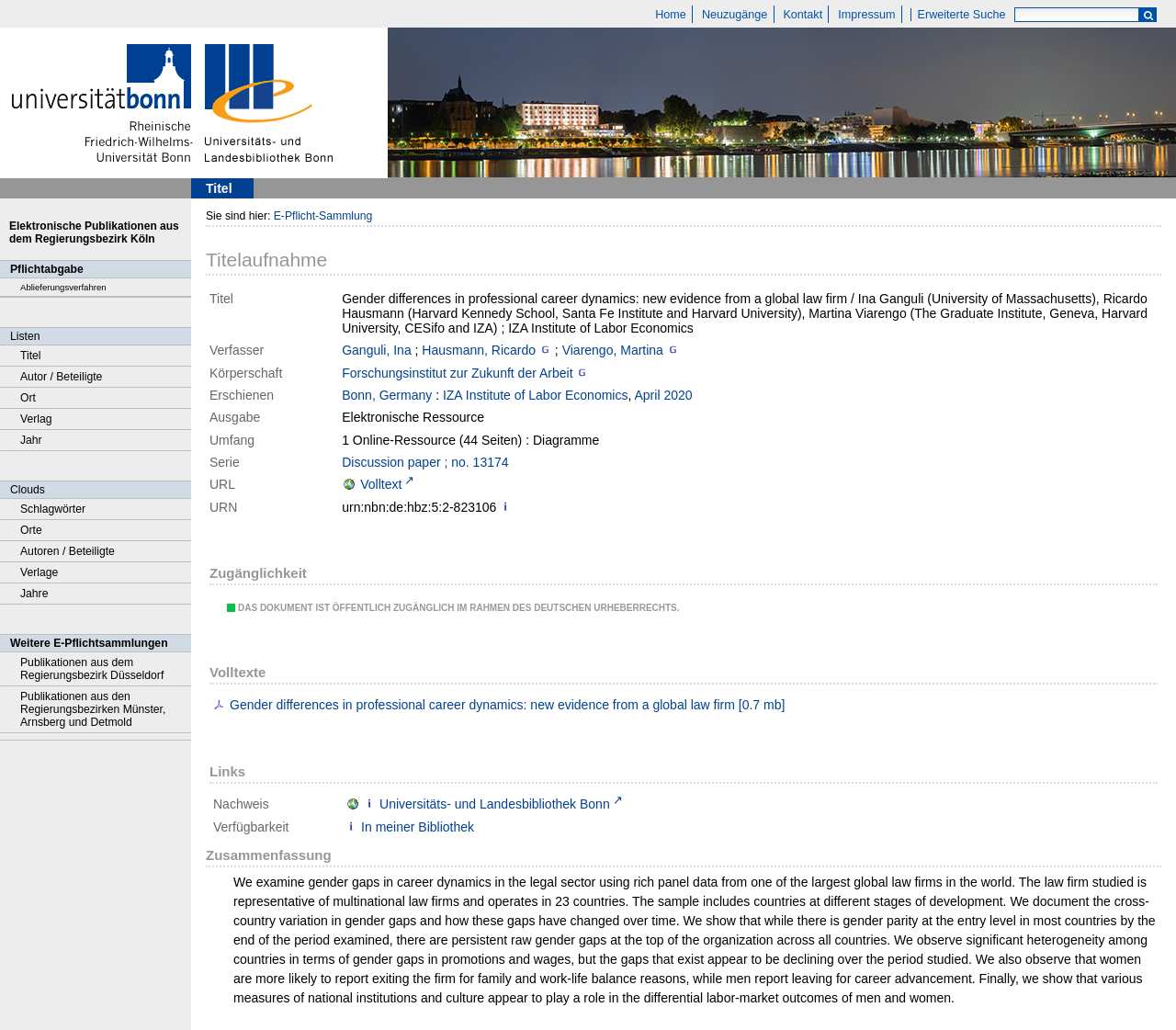Please identify the bounding box coordinates of the region to click in order to complete the given instruction: "View title information". The coordinates should be four float numbers between 0 and 1, i.e., [left, top, right, bottom].

[0.175, 0.176, 0.197, 0.19]